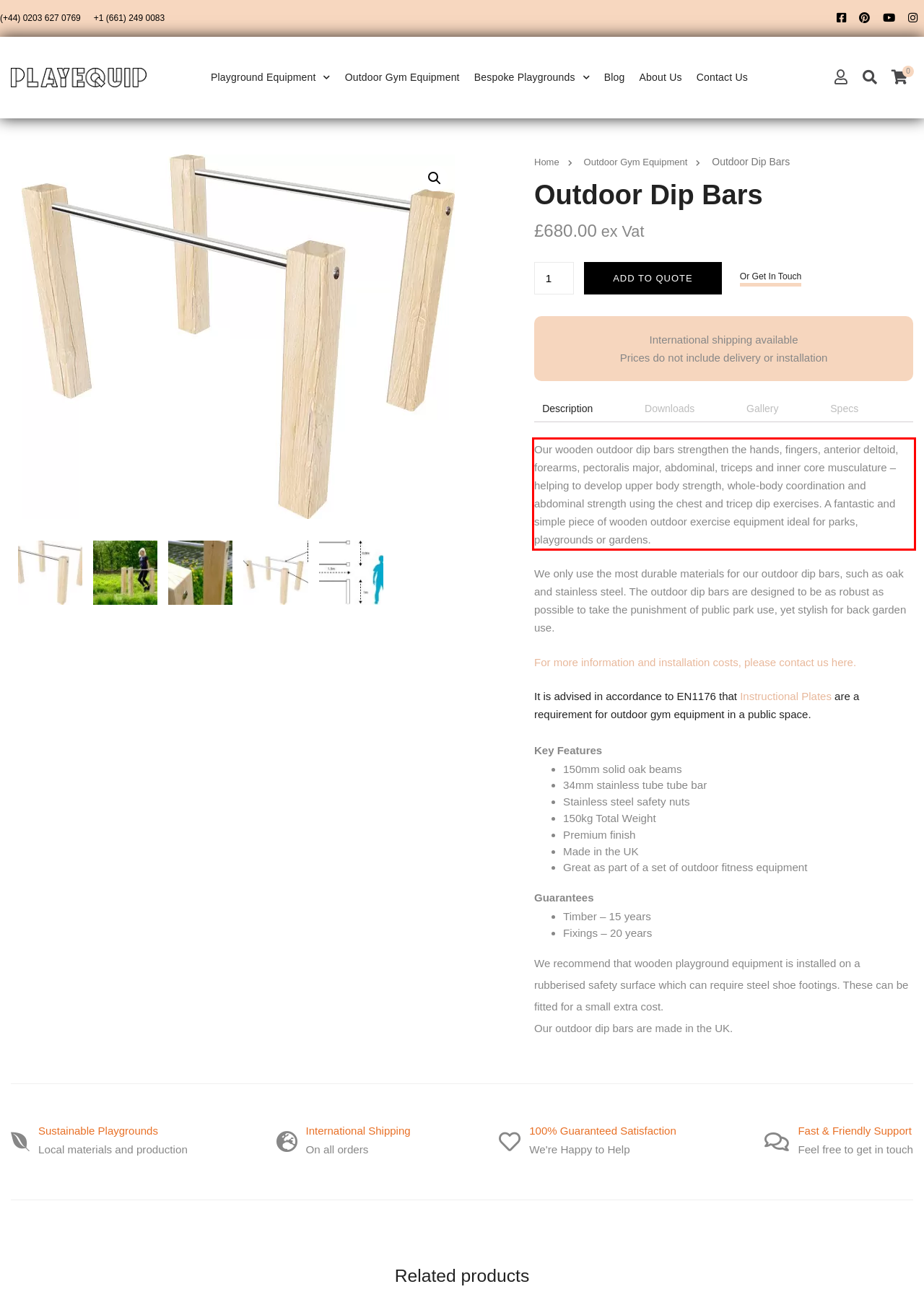Look at the screenshot of the webpage, locate the red rectangle bounding box, and generate the text content that it contains.

Our wooden outdoor dip bars strengthen the hands, fingers, anterior deltoid, forearms, pectoralis major, abdominal, triceps and inner core musculature – helping to develop upper body strength, whole-body coordination and abdominal strength using the chest and tricep dip exercises. A fantastic and simple piece of wooden outdoor exercise equipment ideal for parks, playgrounds or gardens.